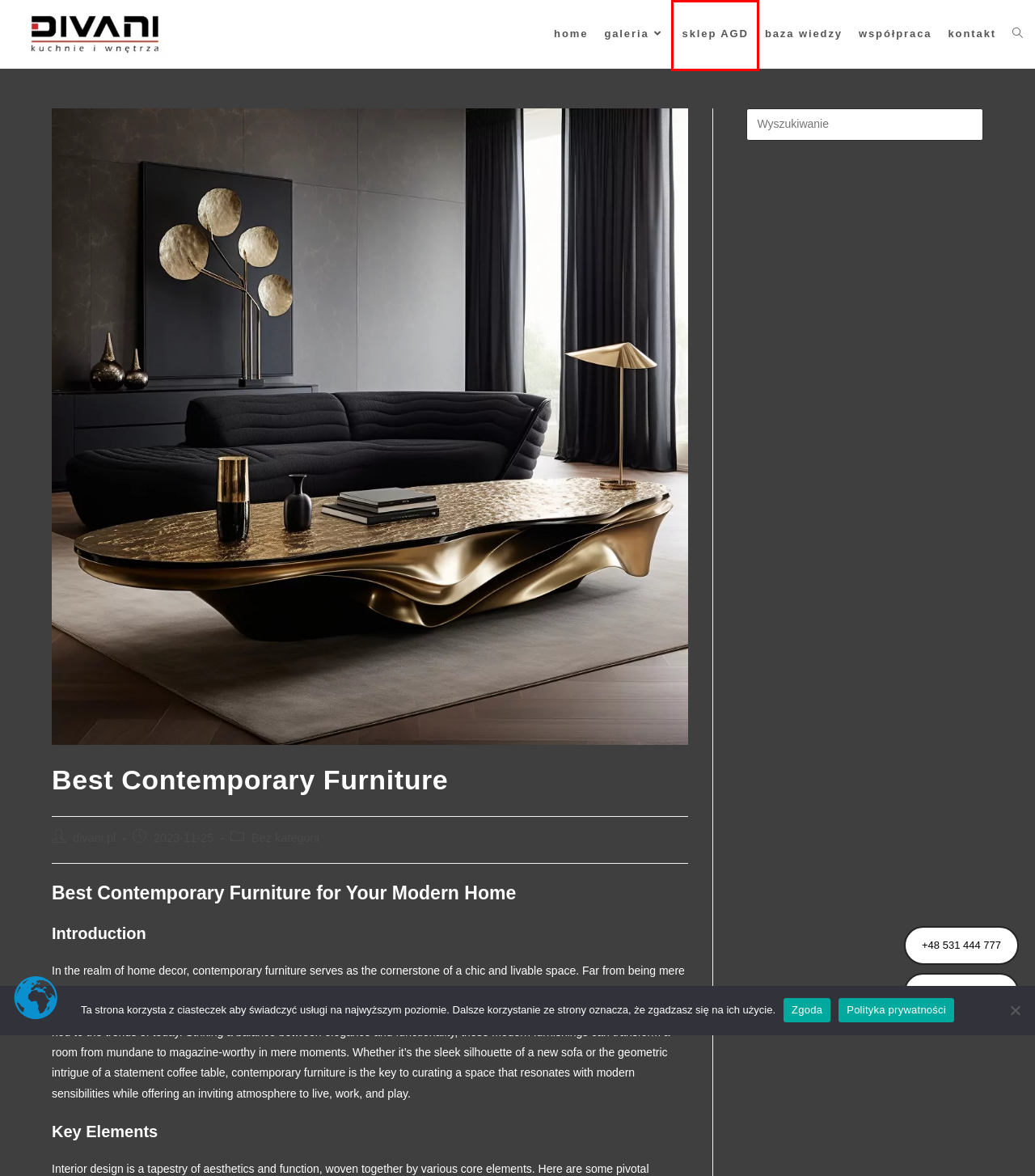You are presented with a screenshot of a webpage containing a red bounding box around a particular UI element. Select the best webpage description that matches the new webpage after clicking the element within the bounding box. Here are the candidates:
A. DIVANI AGD Premium
B. home - DIVANI
C. Blog - DIVANI
D. współpraca - DIVANI
E. divani.pl, Autor w serwisie DIVANI
F. galeria - DIVANI
G. Archiwa Bez kategorii - DIVANI
H. polityka prywatności - DIVANI

A